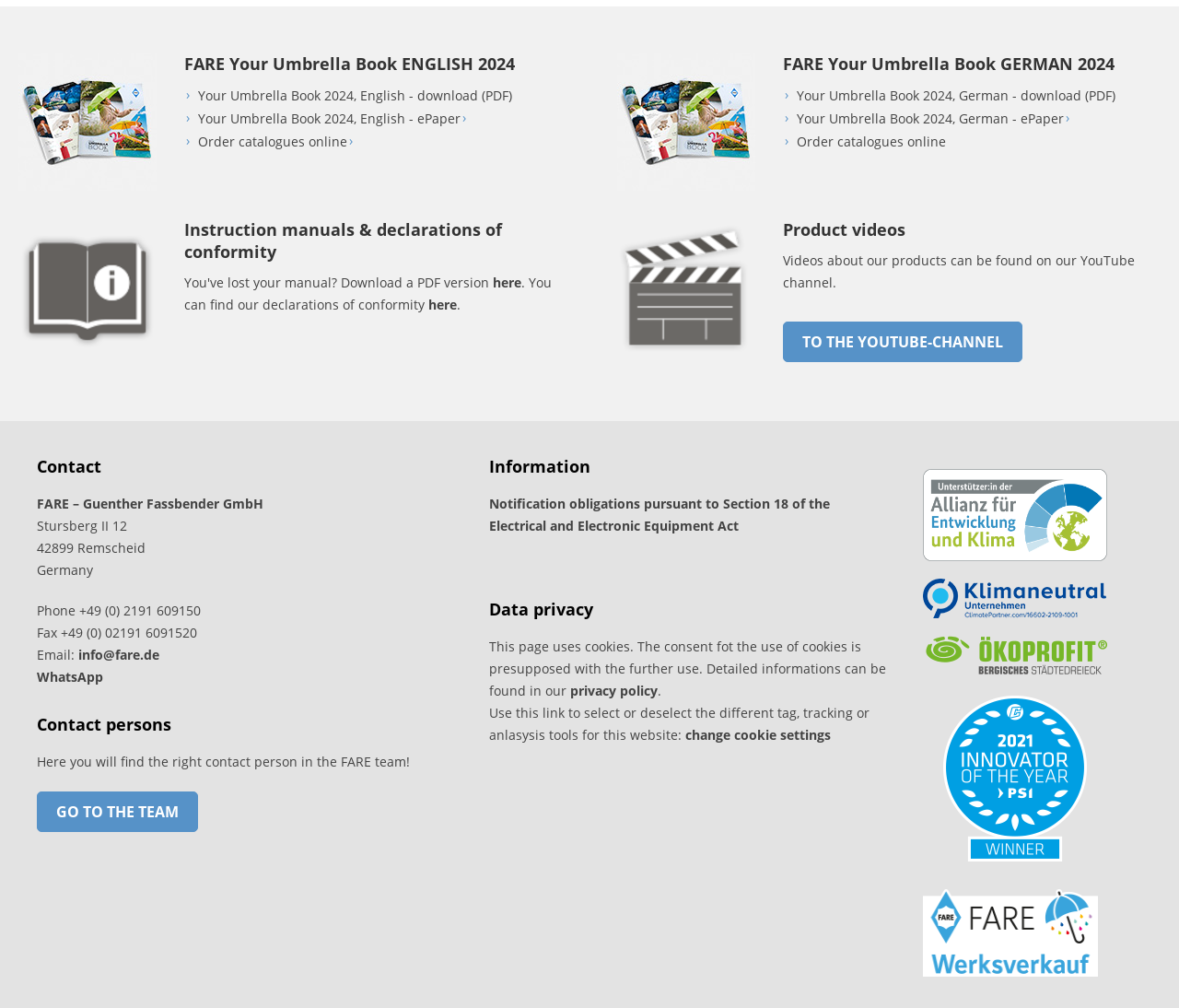Locate the bounding box coordinates of the element I should click to achieve the following instruction: "order catalogues online".

[0.156, 0.132, 0.295, 0.149]